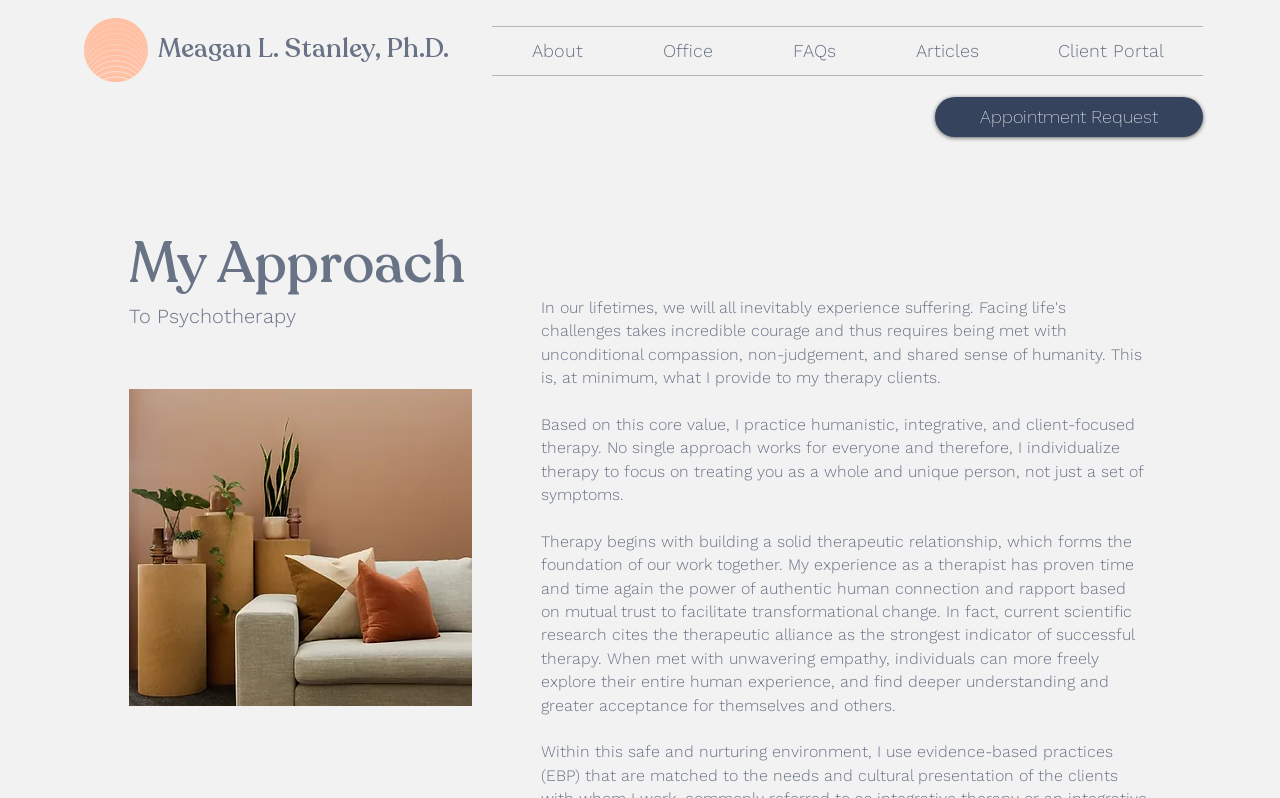Identify the bounding box coordinates for the element you need to click to achieve the following task: "Learn about Dr. Meagan Stanley's approach to therapy". Provide the bounding box coordinates as four float numbers between 0 and 1, in the form [left, top, right, bottom].

[0.101, 0.283, 0.369, 0.378]